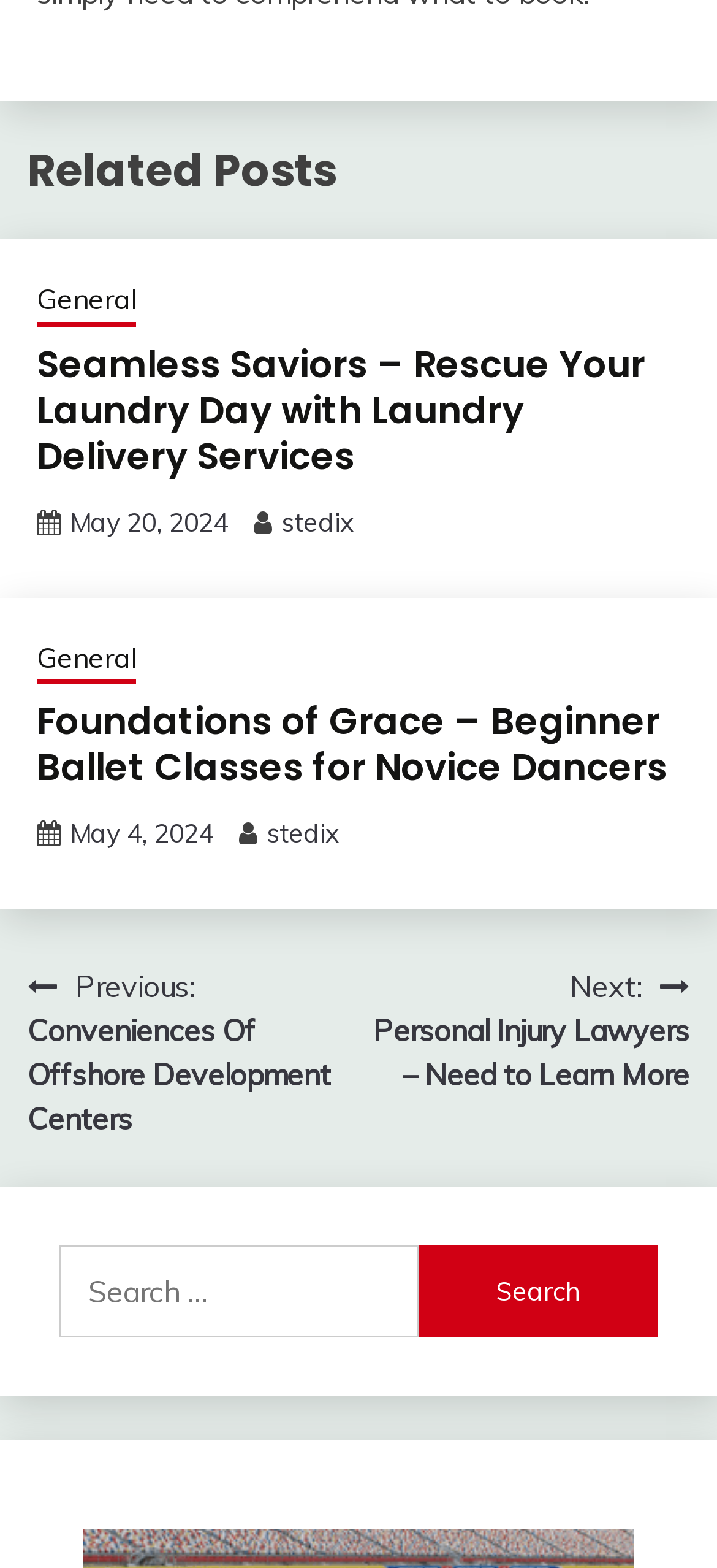Find the bounding box coordinates of the clickable region needed to perform the following instruction: "Read about 'Skol Veythrin Karenza seeks crowdsource funding'". The coordinates should be provided as four float numbers between 0 and 1, i.e., [left, top, right, bottom].

None